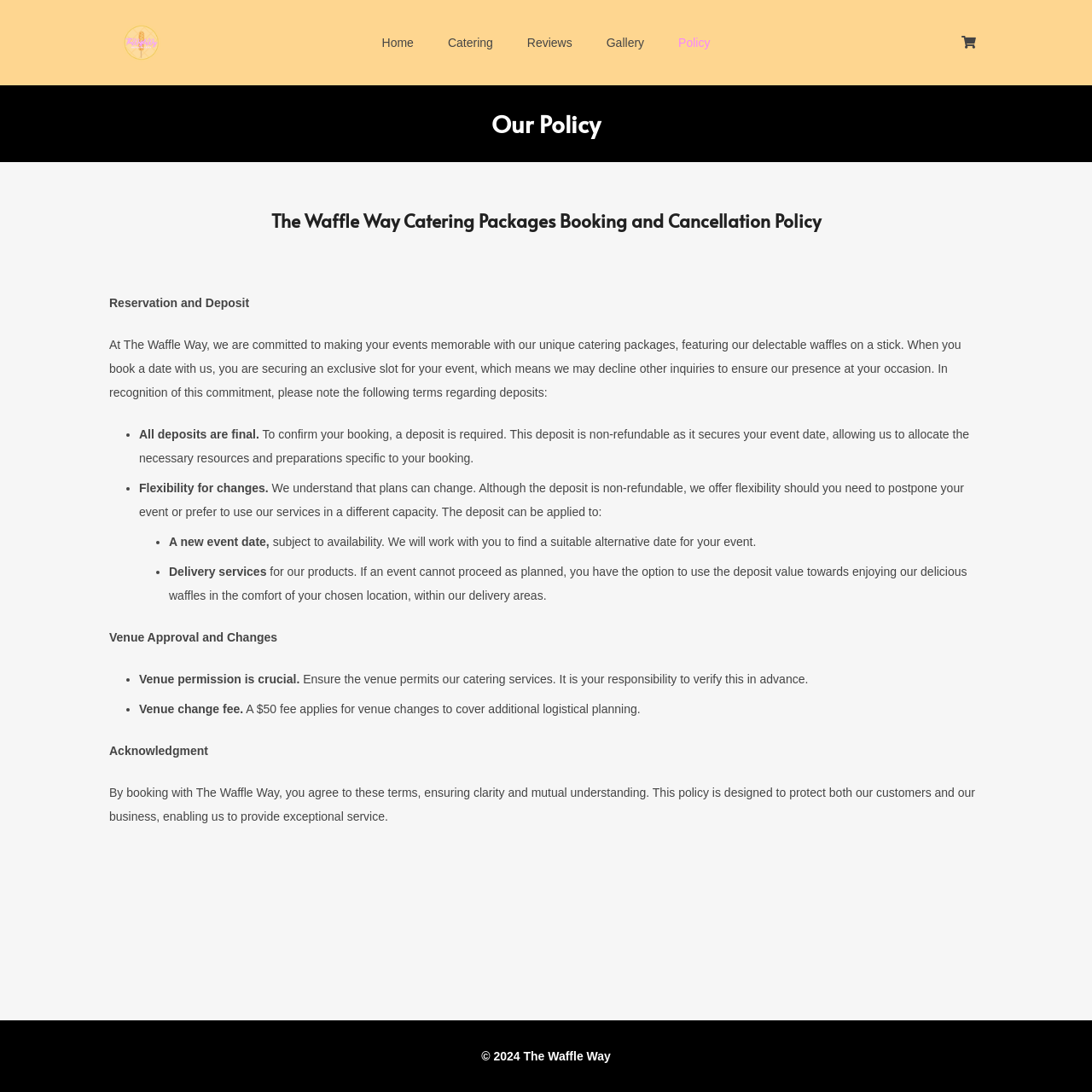What is the policy about deposits?
Based on the visual details in the image, please answer the question thoroughly.

According to the policy, deposits are final and non-refundable. This is because the deposit secures the event date, allowing the company to allocate necessary resources and preparations specific to the booking.